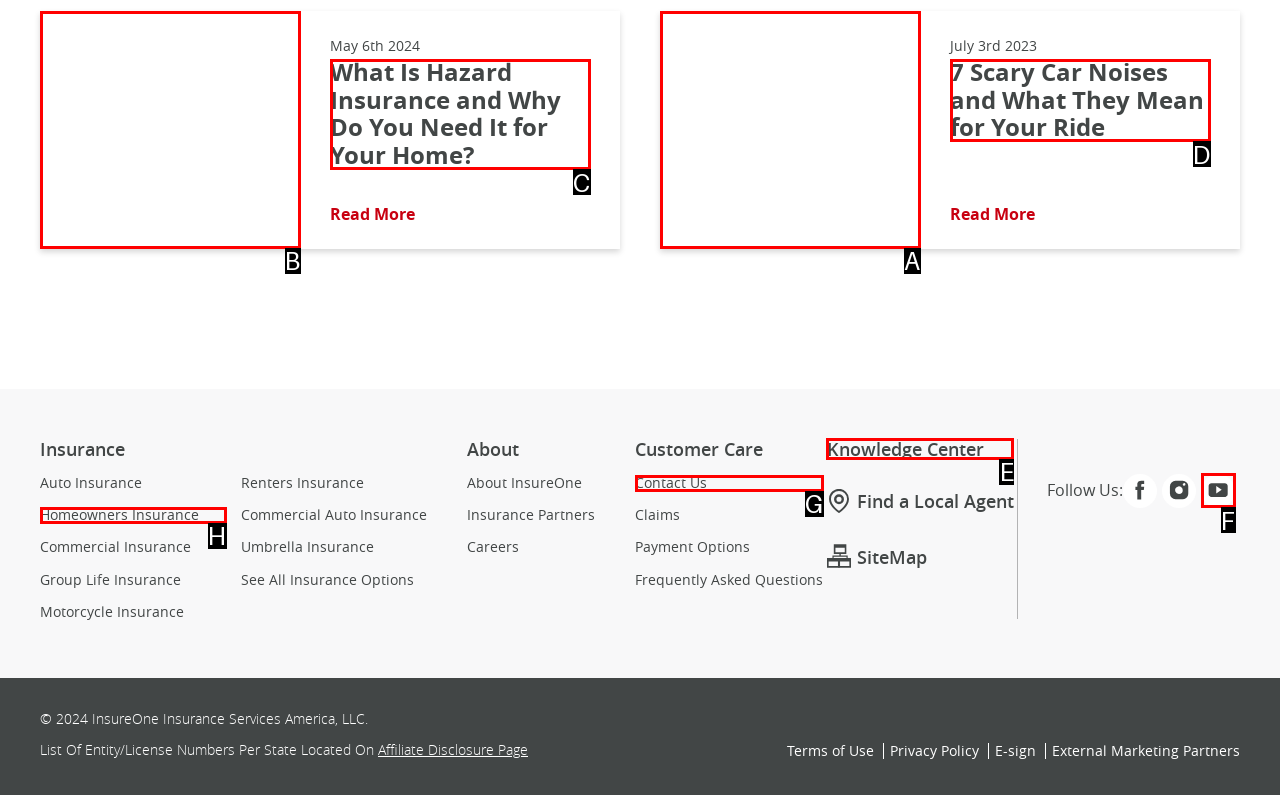Please identify the correct UI element to click for the task: Learn about 7 scary car noises Respond with the letter of the appropriate option.

A